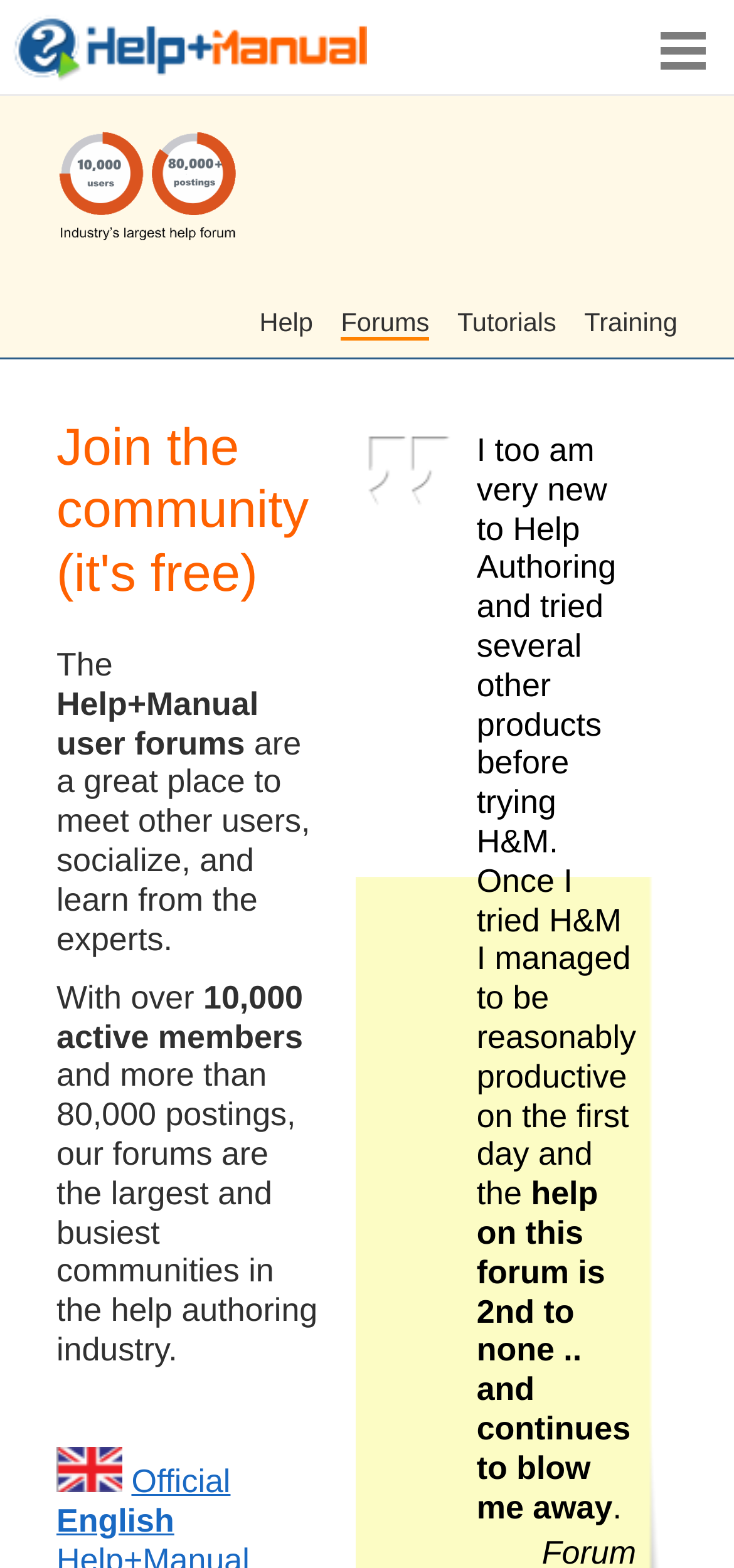Please study the image and answer the question comprehensively:
What is the purpose of this community?

Based on the webpage, it appears that the community is a place for users to socialize and learn from experts, as indicated by the presence of links to 'Forums', 'Tutorials', and 'Training'.